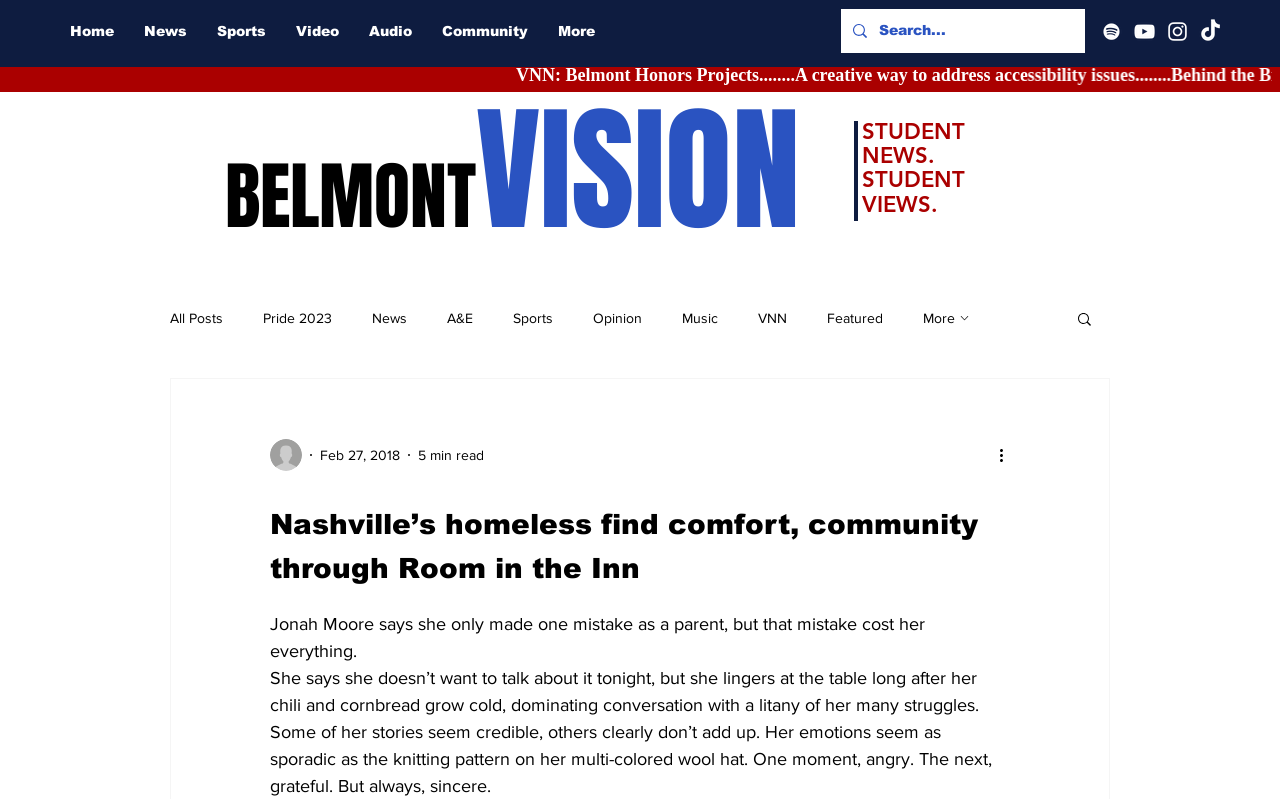Can you determine the bounding box coordinates of the area that needs to be clicked to fulfill the following instruction: "Read the 'Nashville’s homeless find comfort, community through Room in the Inn' article"?

[0.211, 0.623, 0.789, 0.733]